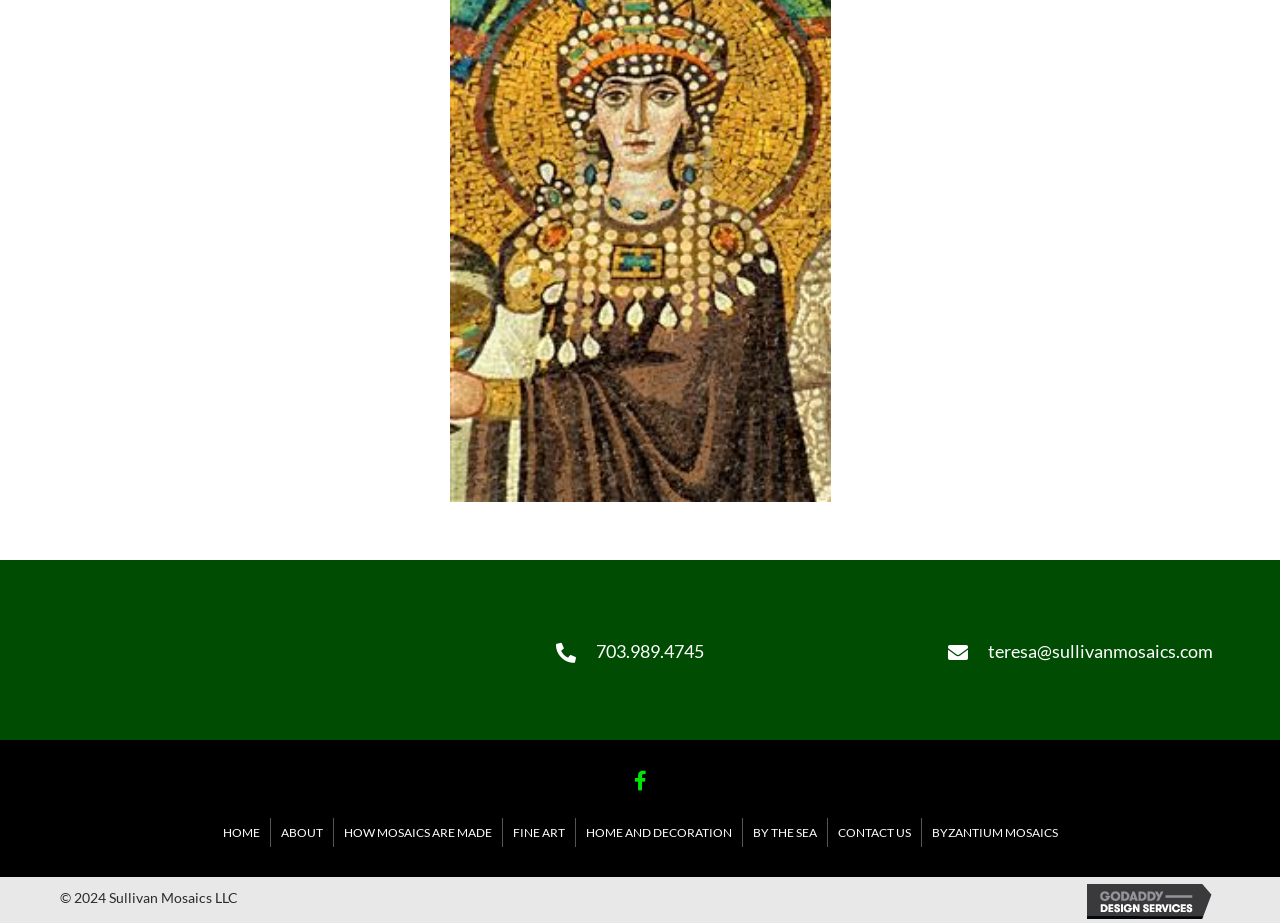Provide a brief response using a word or short phrase to this question:
What is the name of the social media platform button?

Facebook